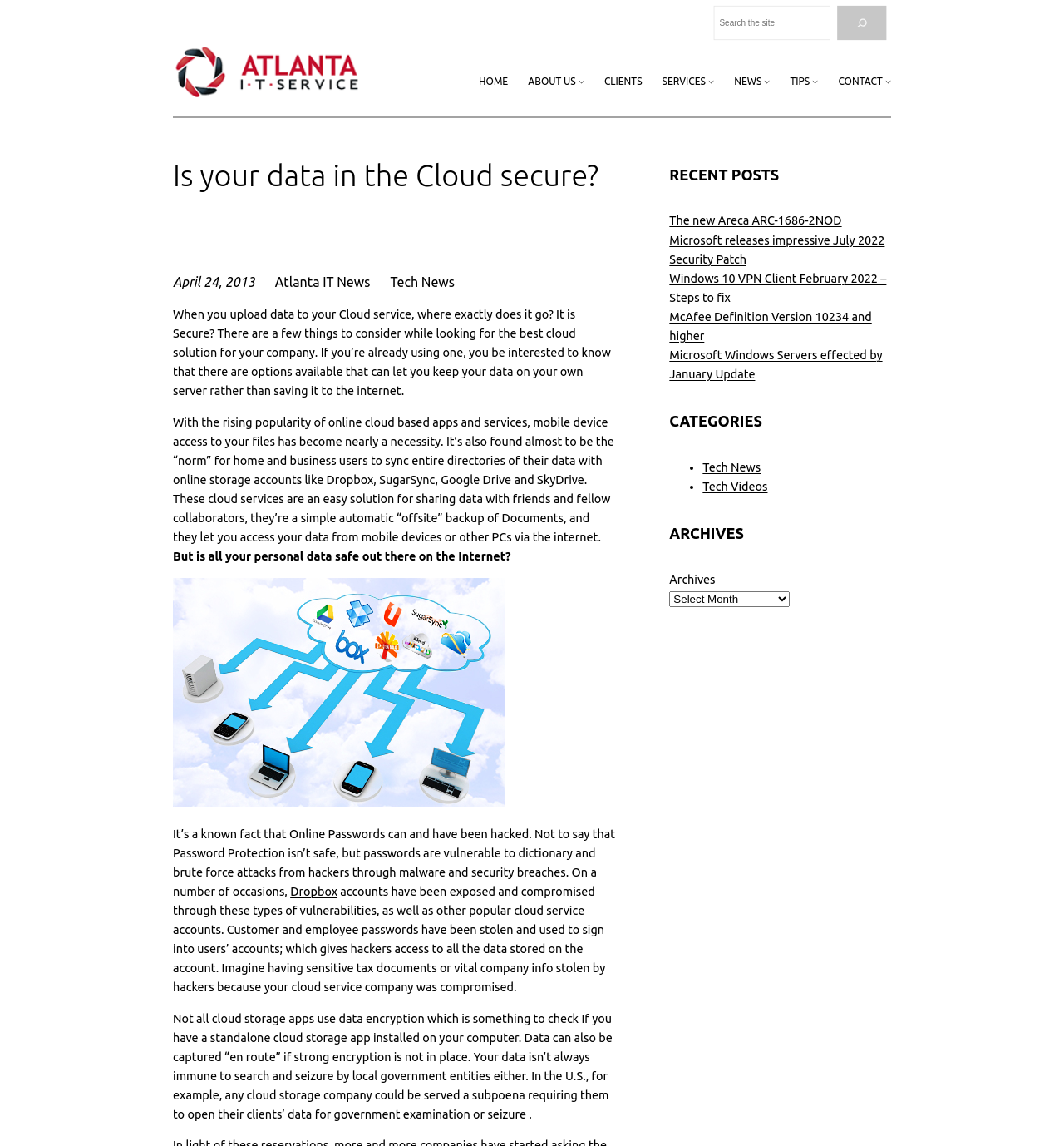Find the bounding box coordinates for the HTML element specified by: "alt="Atlanta IT Service"".

[0.162, 0.04, 0.339, 0.094]